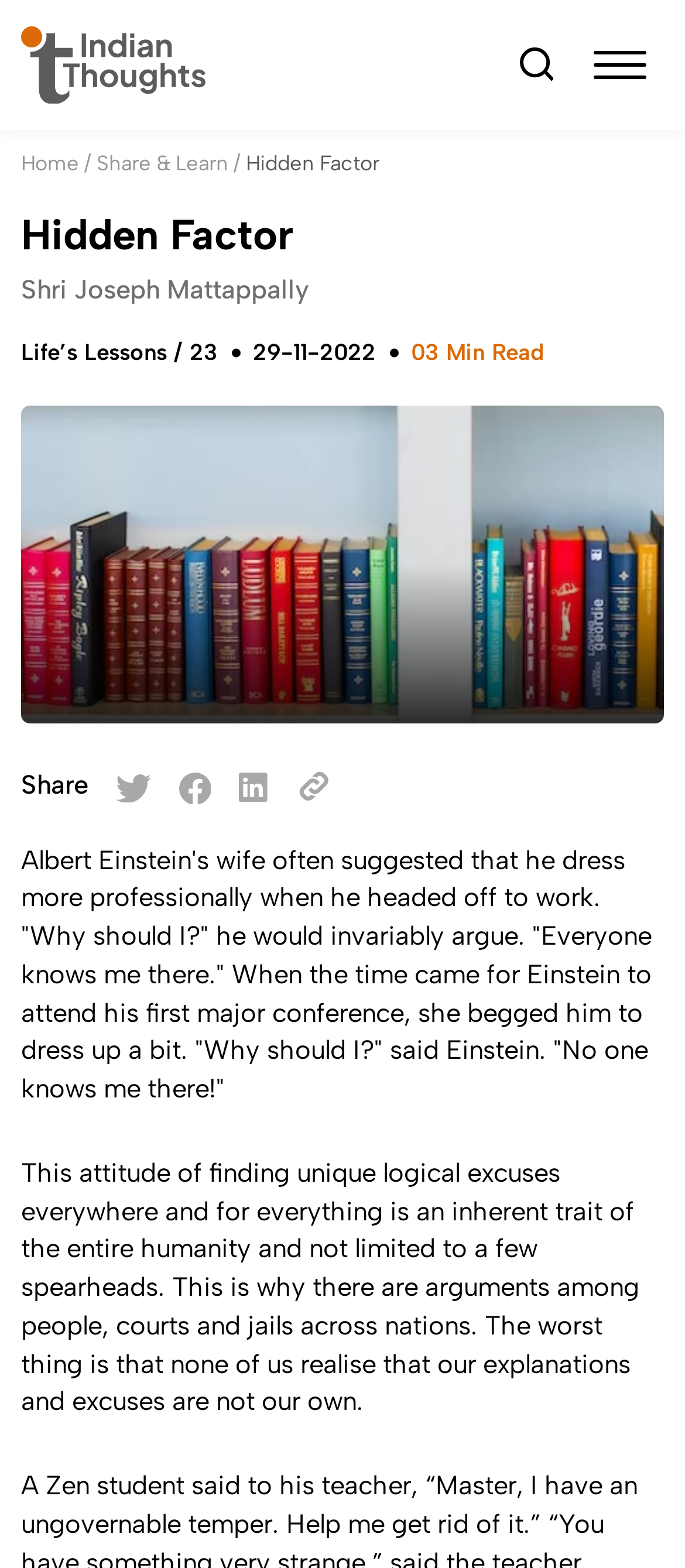What is the date of the article?
Please provide a comprehensive answer based on the details in the screenshot.

The date of the article is mentioned in the webpage as '29-11-2022' which is located below the main heading 'Hidden Factor' and above the article content.